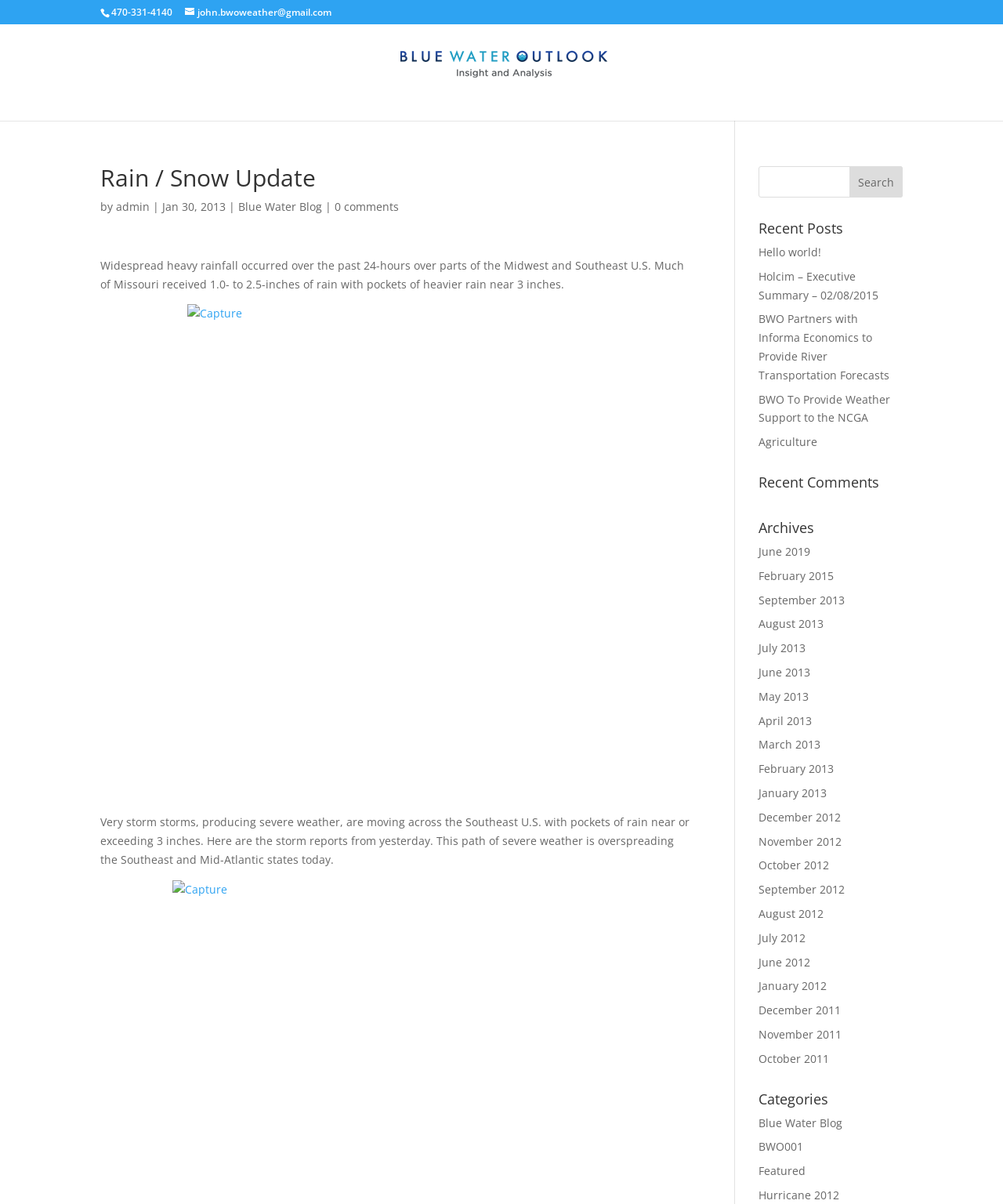Use the details in the image to answer the question thoroughly: 
How many months are listed in the 'Archives' section?

I counted the number of link elements with month names such as 'June 2019' and 'February 2015' located under the heading 'Archives'.